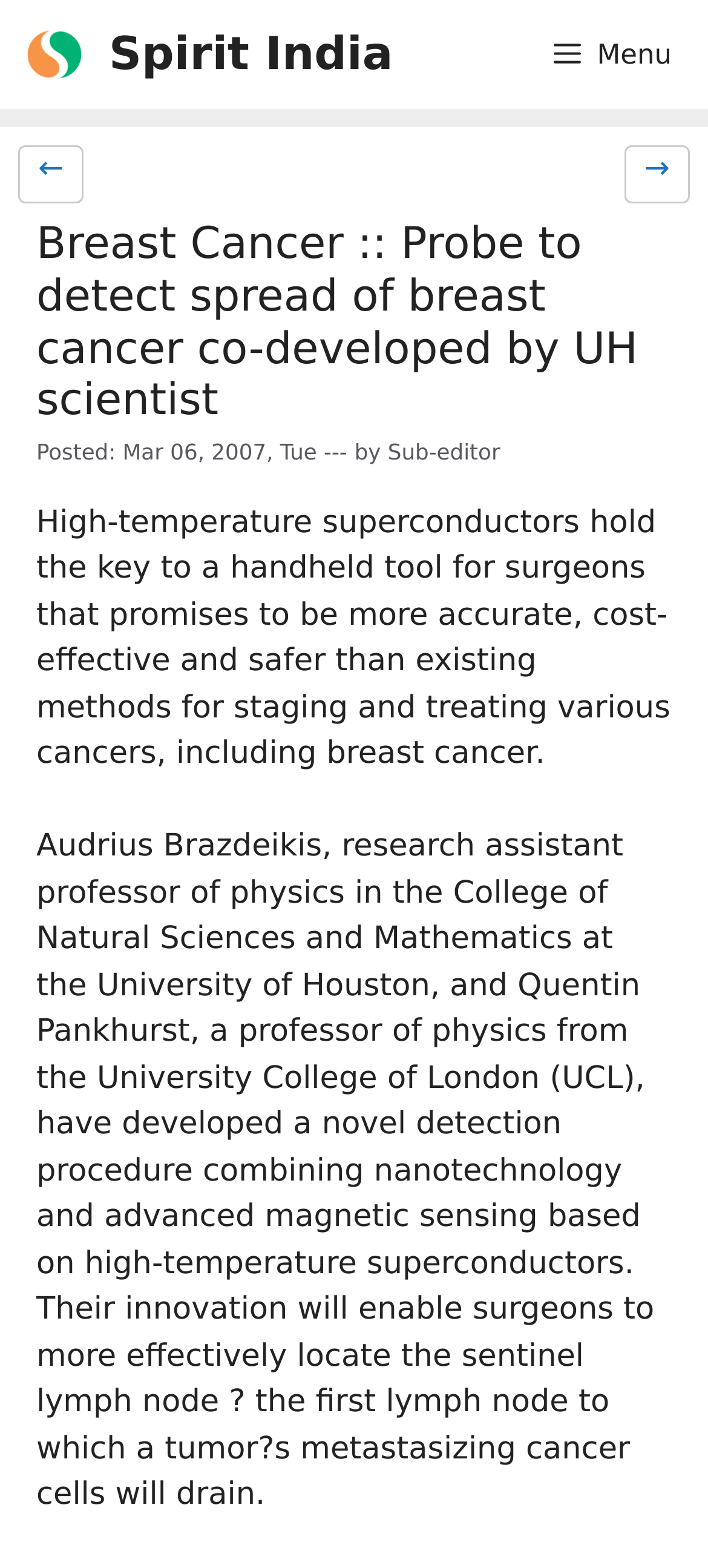What is the name of the university where Audrius Brazdeikis works?
Give a thorough and detailed response to the question.

By reading the article, I found that Audrius Brazdeikis is a research assistant professor of physics in the College of Natural Sciences and Mathematics at the University of Houston.